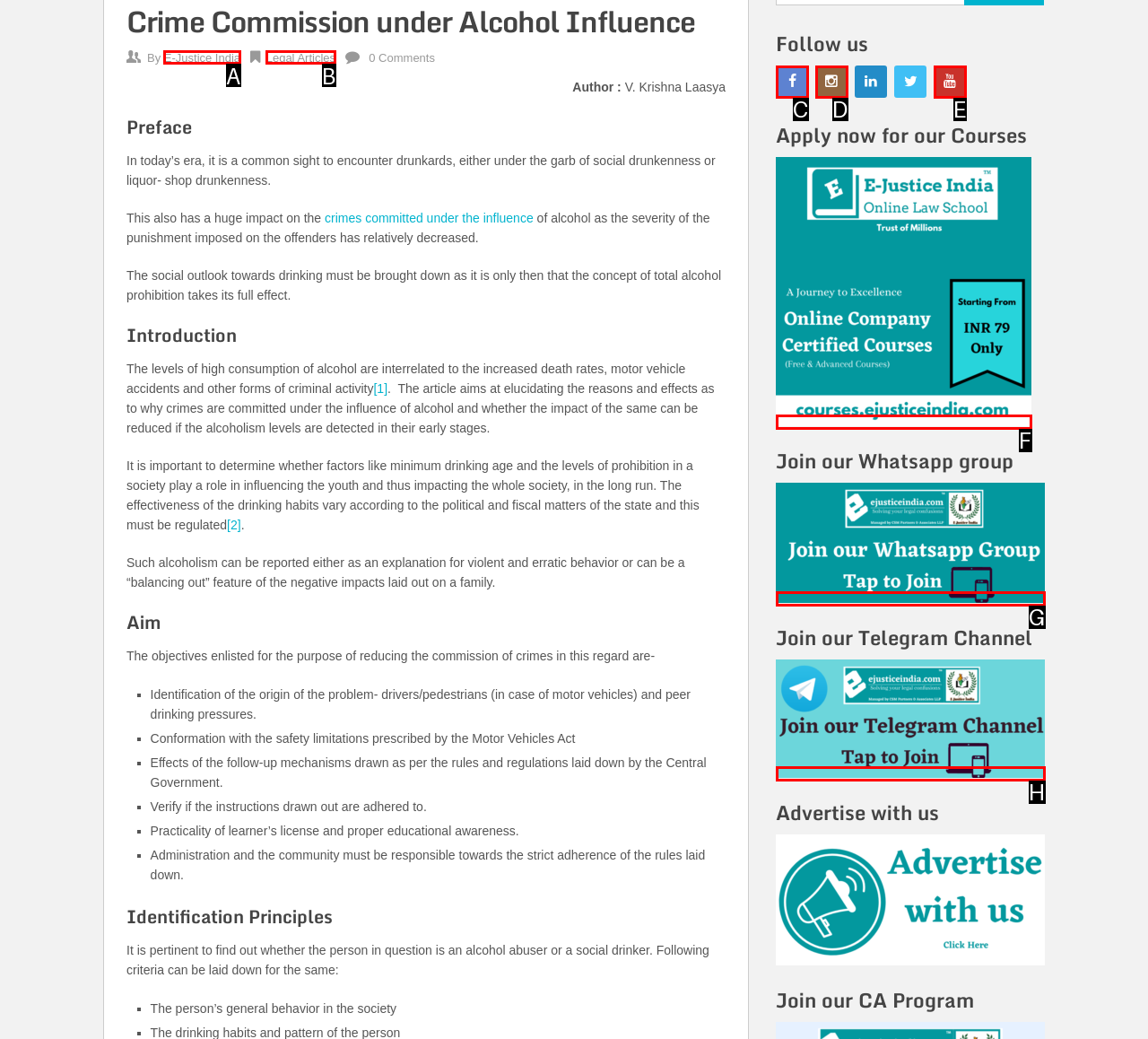Choose the UI element that best aligns with the description: title="Instagram"
Respond with the letter of the chosen option directly.

D